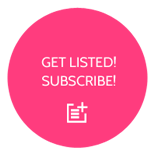What is the purpose of the icon at the bottom center of the button?
Please respond to the question with a detailed and well-explained answer.

The caption describes the icon as resembling a document with a plus sign, which is indicative of adding or signing up, suggesting that the button is intended to encourage users to take action and participate in the platform.